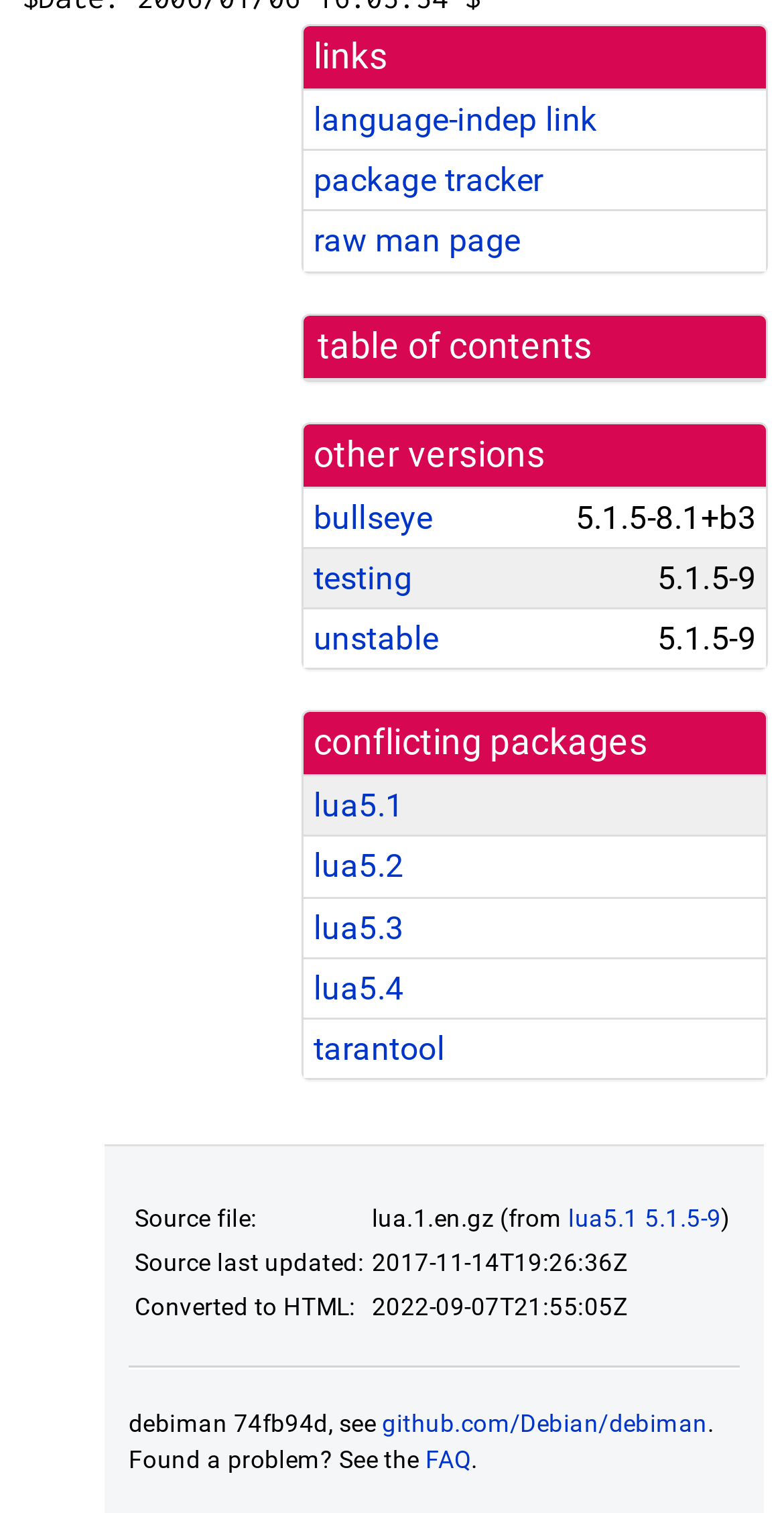Please identify the bounding box coordinates of the clickable area that will fulfill the following instruction: "check the FAQ". The coordinates should be in the format of four float numbers between 0 and 1, i.e., [left, top, right, bottom].

[0.543, 0.956, 0.601, 0.975]